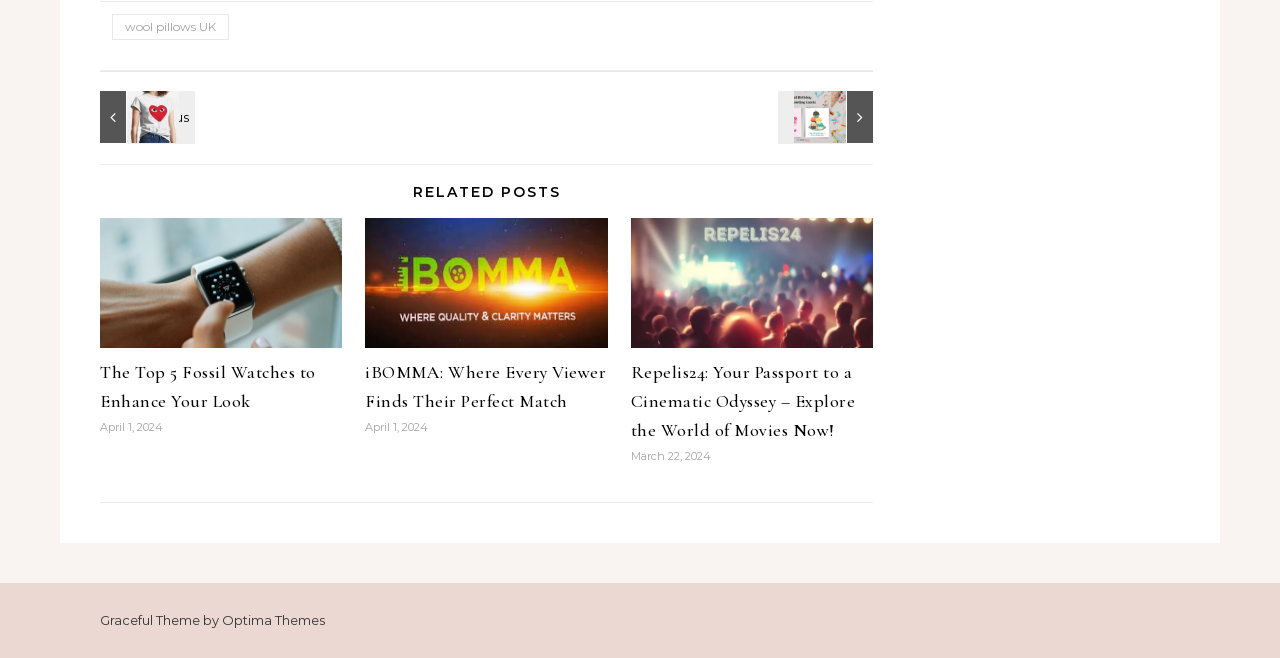Locate the bounding box coordinates of the item that should be clicked to fulfill the instruction: "Click on Comme Des Garçons link".

[0.078, 0.138, 0.148, 0.217]